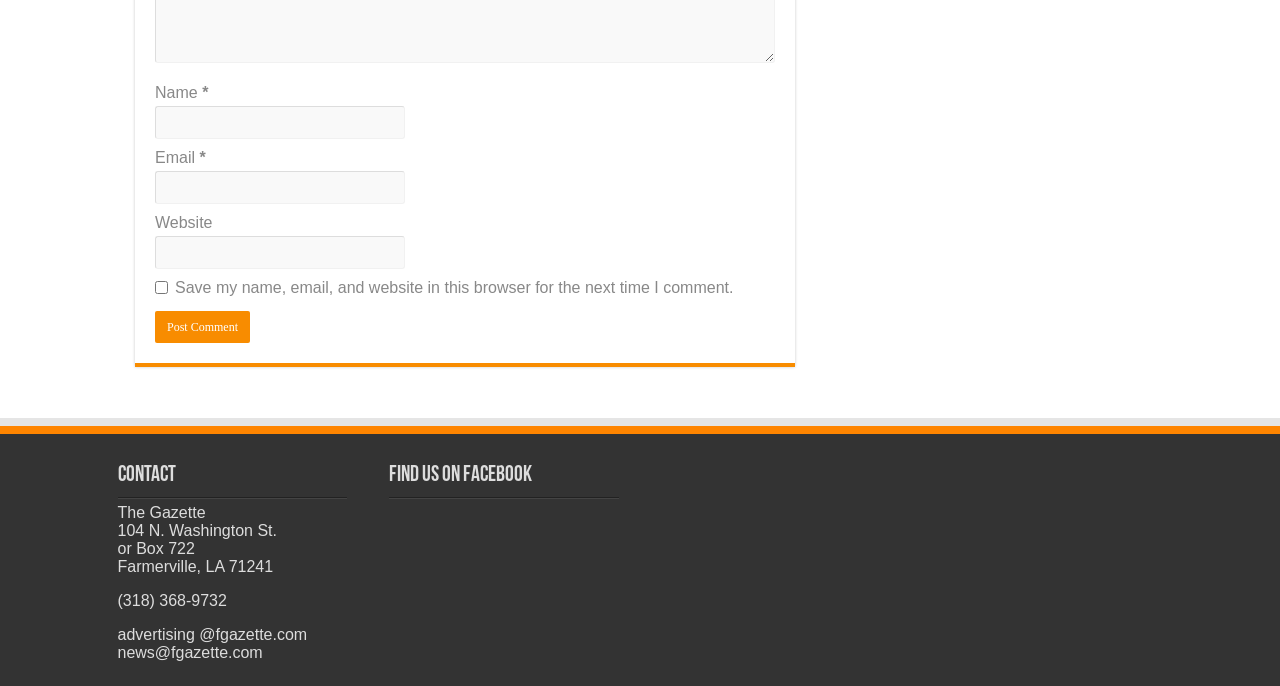What is the address of The Gazette?
Refer to the screenshot and deliver a thorough answer to the question presented.

The address of The Gazette can be found in the contact information section of the webpage, which lists the address as 104 N. Washington St., or Box 722, Farmerville, LA 71241.